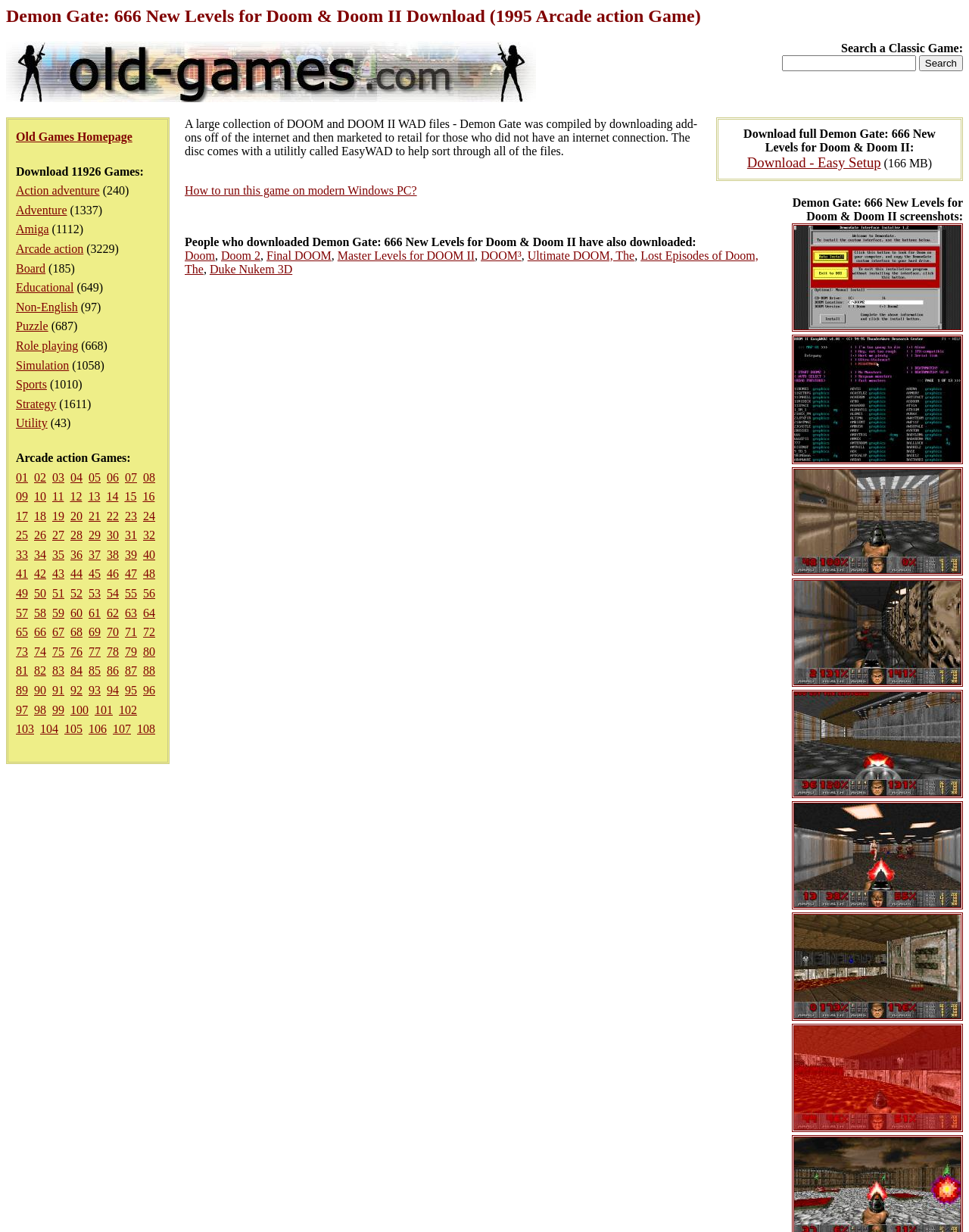Please answer the following question using a single word or phrase: 
What is the link 'Old Games Homepage' for?

Redirect to old games homepage